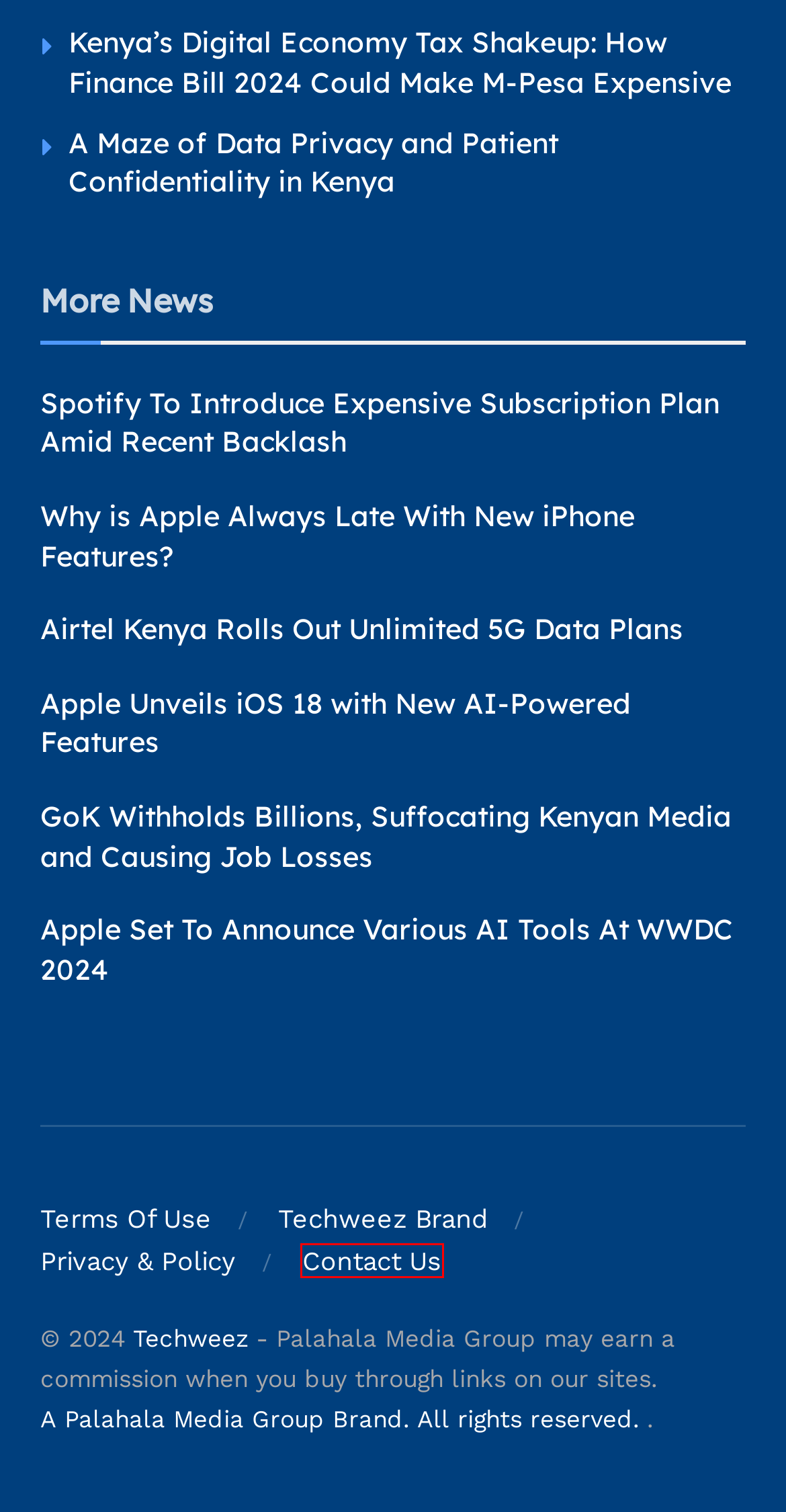Given a screenshot of a webpage with a red bounding box, please pick the webpage description that best fits the new webpage after clicking the element inside the bounding box. Here are the candidates:
A. Privacy Policy - Techweez | Tech News, Reviews, Deals, Tips and How To
B. Contact Us - Techweez | Tech News, Reviews, Deals, Tips and How To
C. A Maze of Data Privacy and Patient Confidentiality in Kenya
D. Apple Unveils iOS 18 with New AI-Powered Features
E. Apple Set To Announce Various AI Tools At WWDC 2024
F. Effects of Finance bill 2024 on digital services
G. GoK Withholds Billions, Suffocating Kenyan Media and Causing Job Losses
H. Notion – The all-in-one workspace for your notes, tasks, wikis, and databases.

B